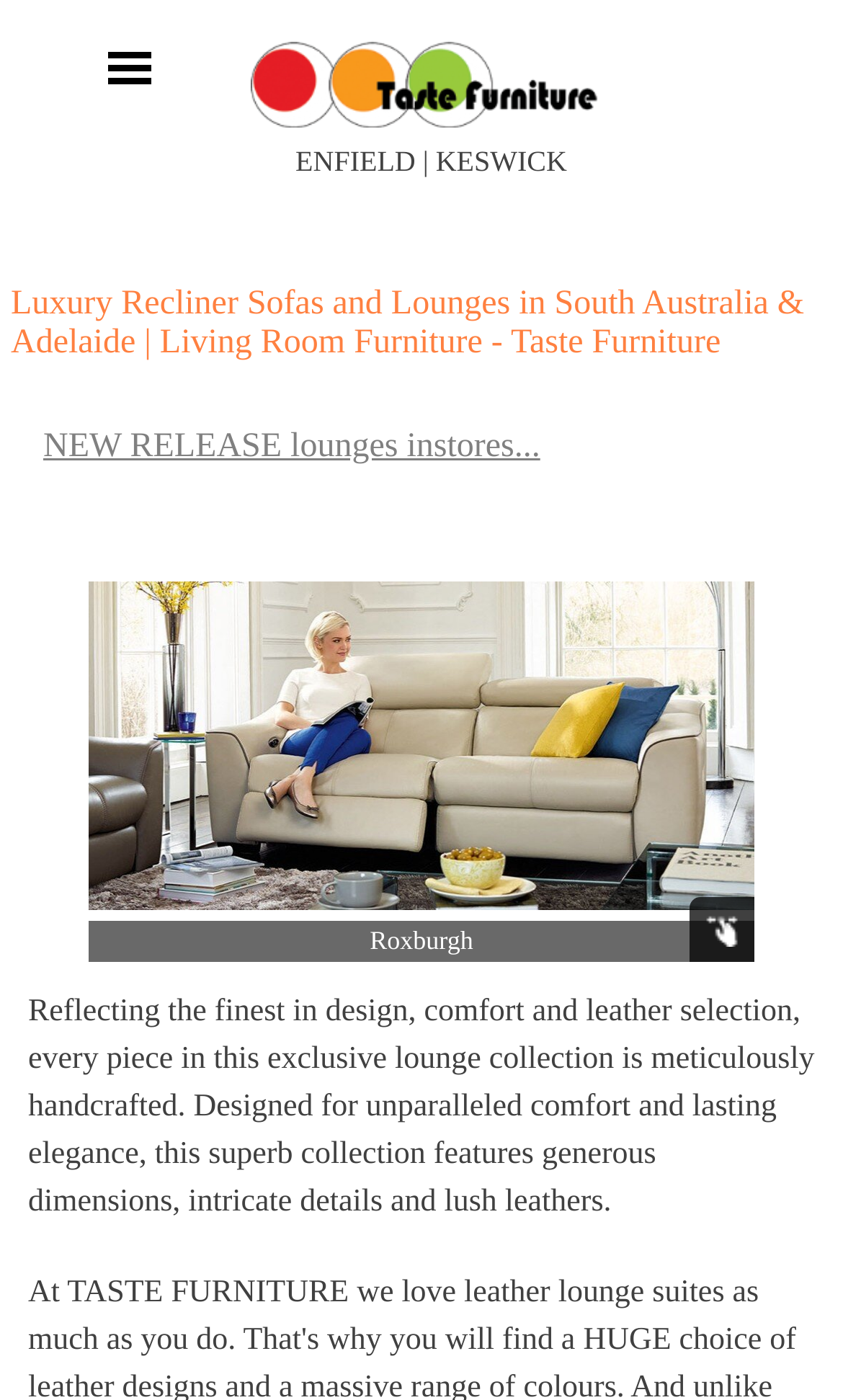Identify the bounding box coordinates for the UI element described as: "NEW RELEASE lounges instores...".

[0.051, 0.306, 0.641, 0.332]